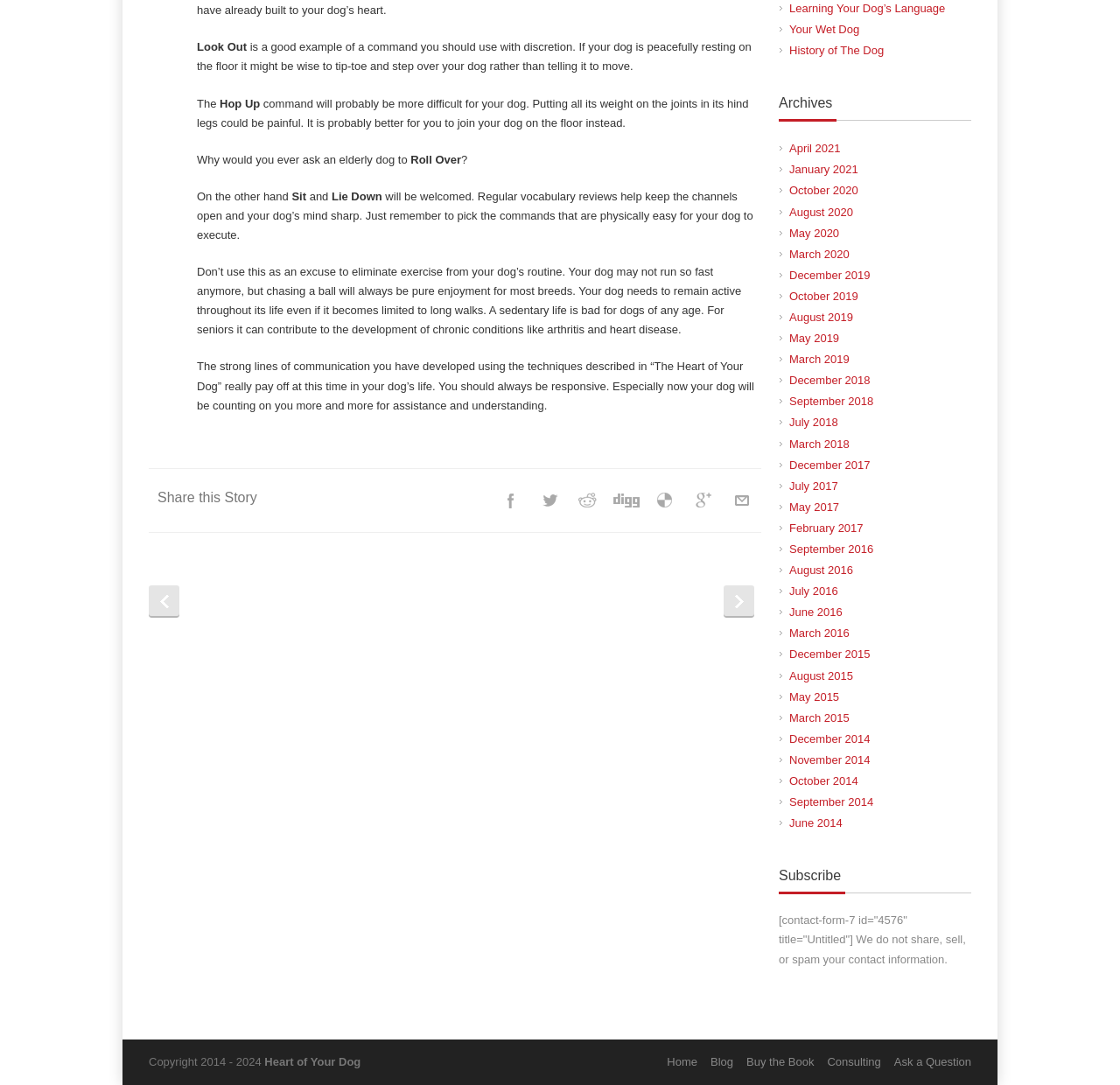Locate the bounding box coordinates of the UI element described by: "Buy the Book". The bounding box coordinates should consist of four float numbers between 0 and 1, i.e., [left, top, right, bottom].

[0.666, 0.972, 0.727, 0.984]